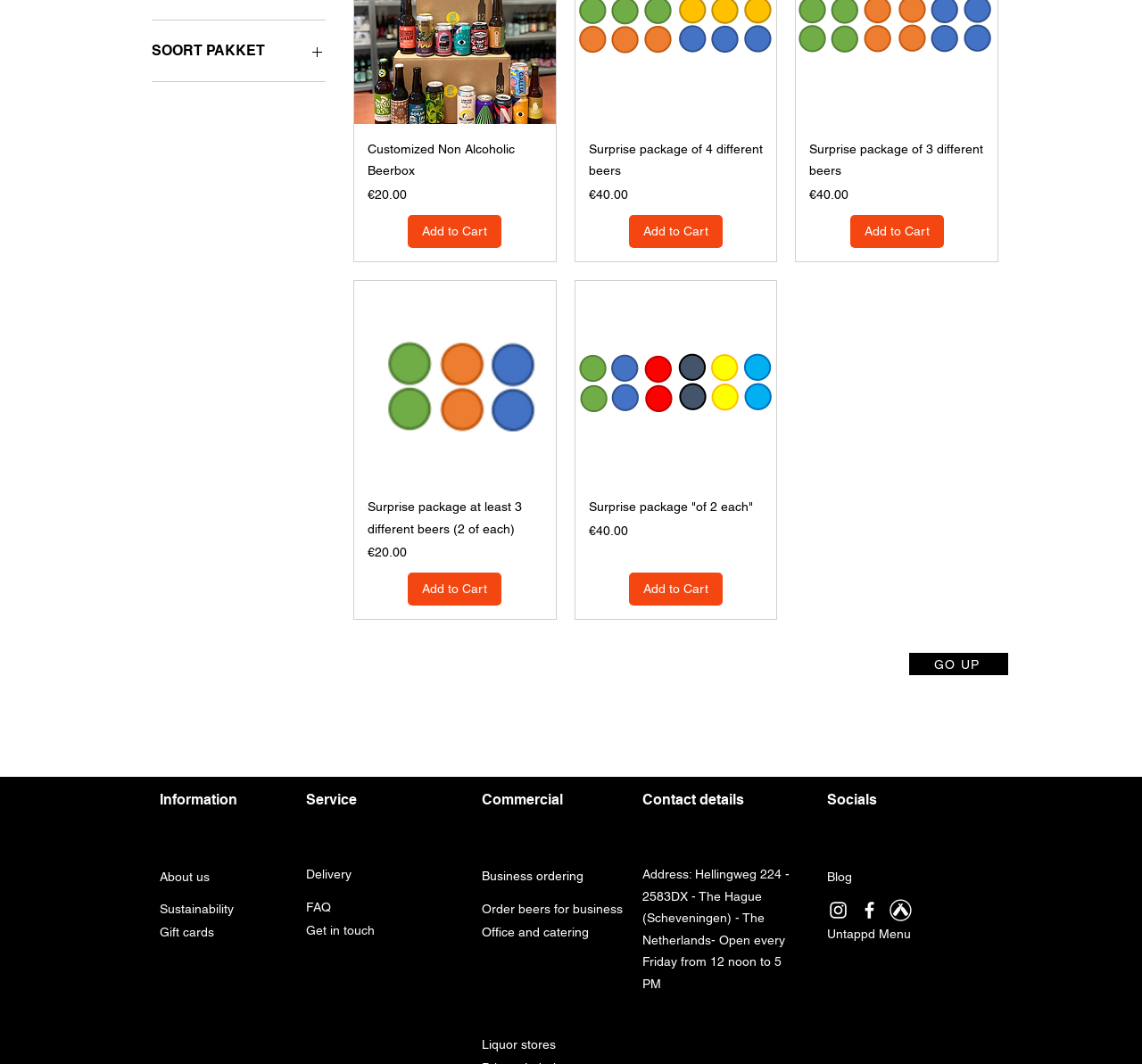Identify the bounding box for the given UI element using the description provided. Coordinates should be in the format (top-left x, top-left y, bottom-right x, bottom-right y) and must be between 0 and 1. Here is the description: Customized Non Alcoholic BeerboxPrice€20.00

[0.322, 0.13, 0.475, 0.192]